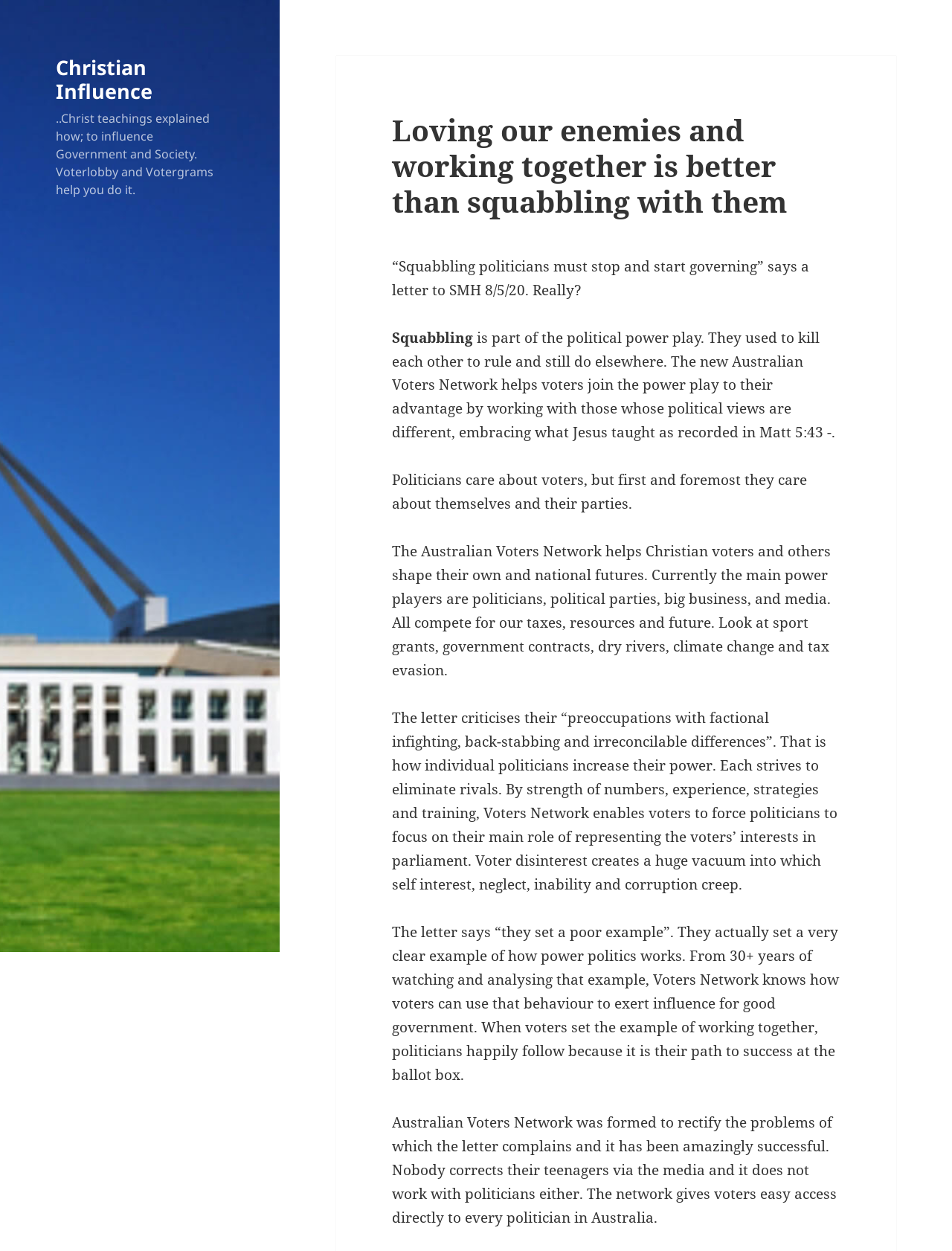What is the principal heading displayed on the webpage?

Loving our enemies and working together is better than squabbling with them